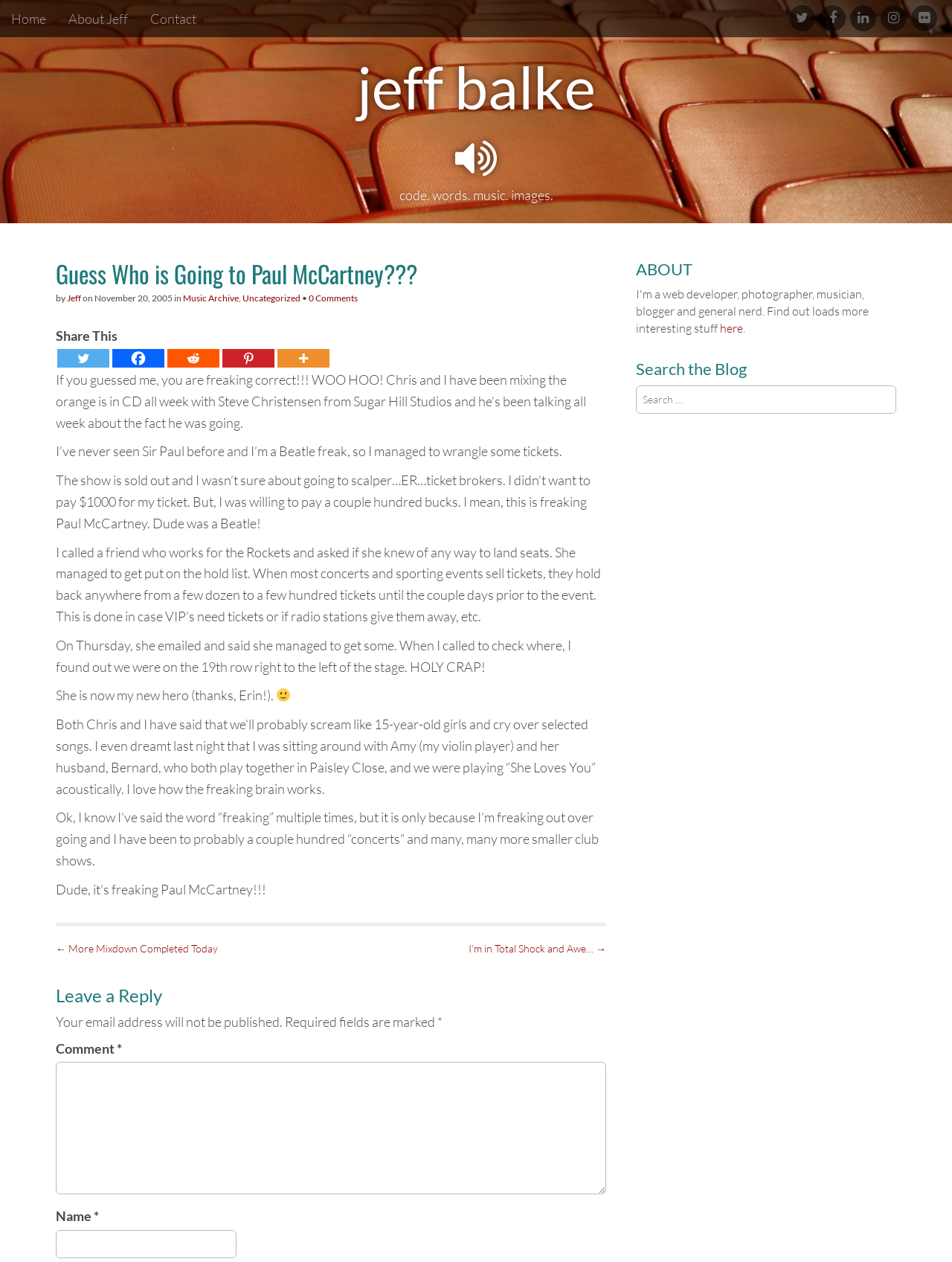Specify the bounding box coordinates of the area to click in order to execute this command: 'Read more about the author'. The coordinates should consist of four float numbers ranging from 0 to 1, and should be formatted as [left, top, right, bottom].

[0.756, 0.254, 0.78, 0.266]